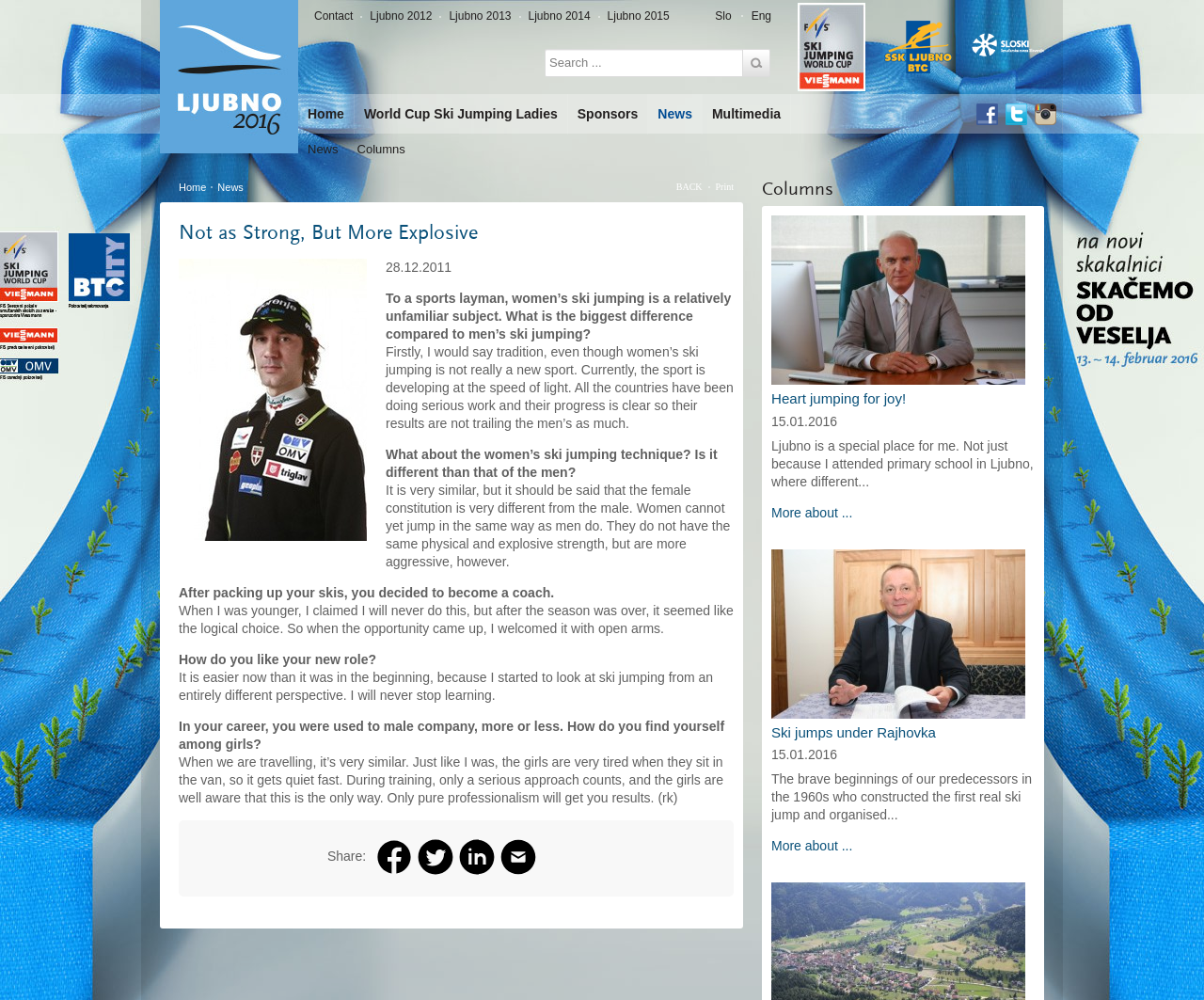Please provide the bounding box coordinates for the element that needs to be clicked to perform the instruction: "Click on the 'Search' button". The coordinates must consist of four float numbers between 0 and 1, formatted as [left, top, right, bottom].

[0.616, 0.049, 0.64, 0.077]